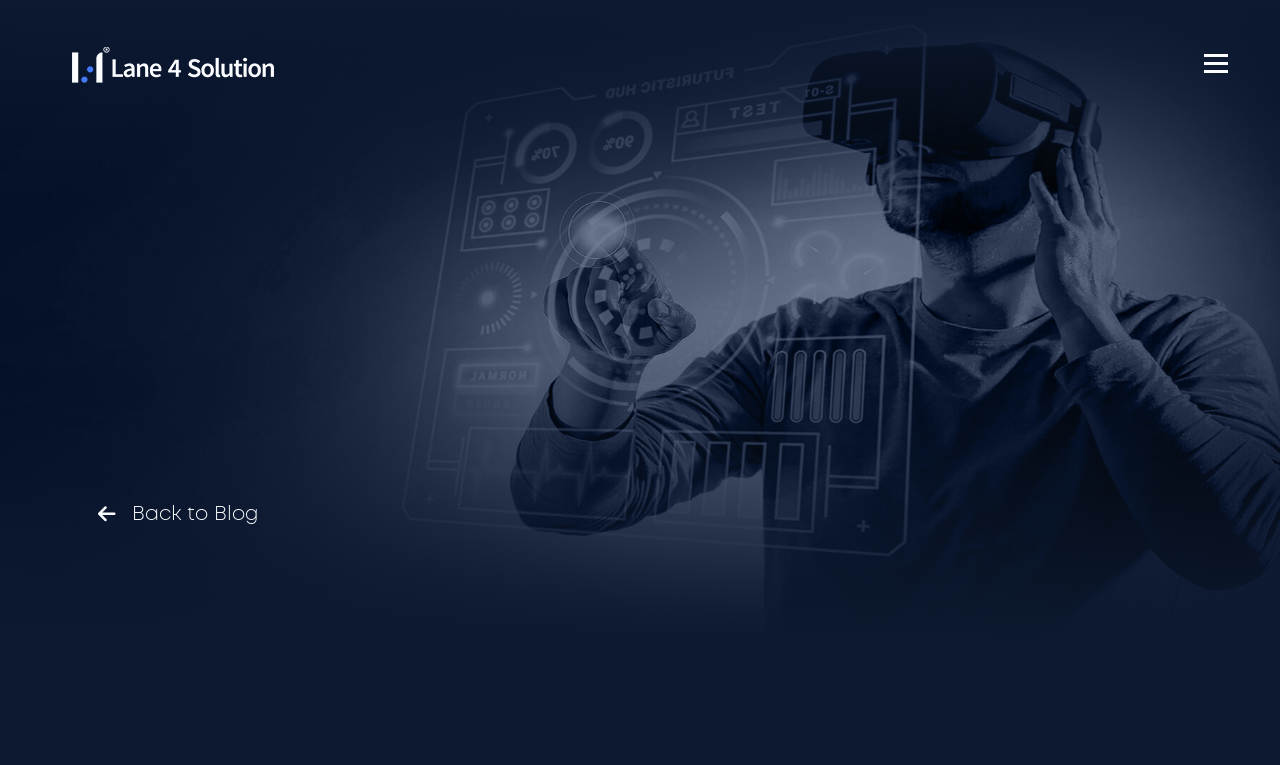Bounding box coordinates must be specified in the format (top-left x, top-left y, bottom-right x, bottom-right y). All values should be floating point numbers between 0 and 1. What are the bounding box coordinates of the UI element described as: Back to Blog

[0.077, 0.653, 0.936, 0.692]